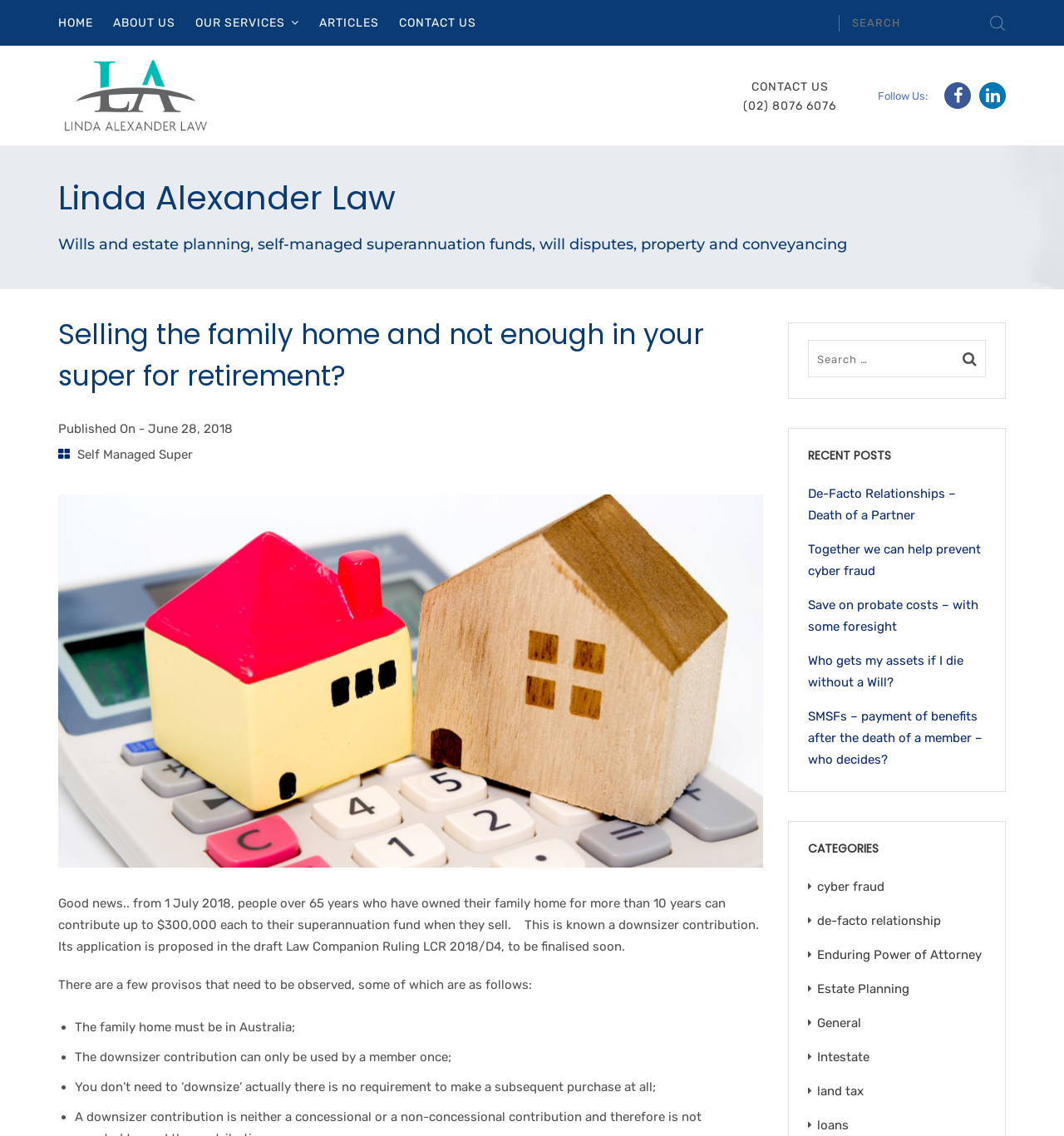Determine the bounding box coordinates for the element that should be clicked to follow this instruction: "Call the phone number". The coordinates should be given as four float numbers between 0 and 1, in the format [left, top, right, bottom].

[0.698, 0.087, 0.786, 0.099]